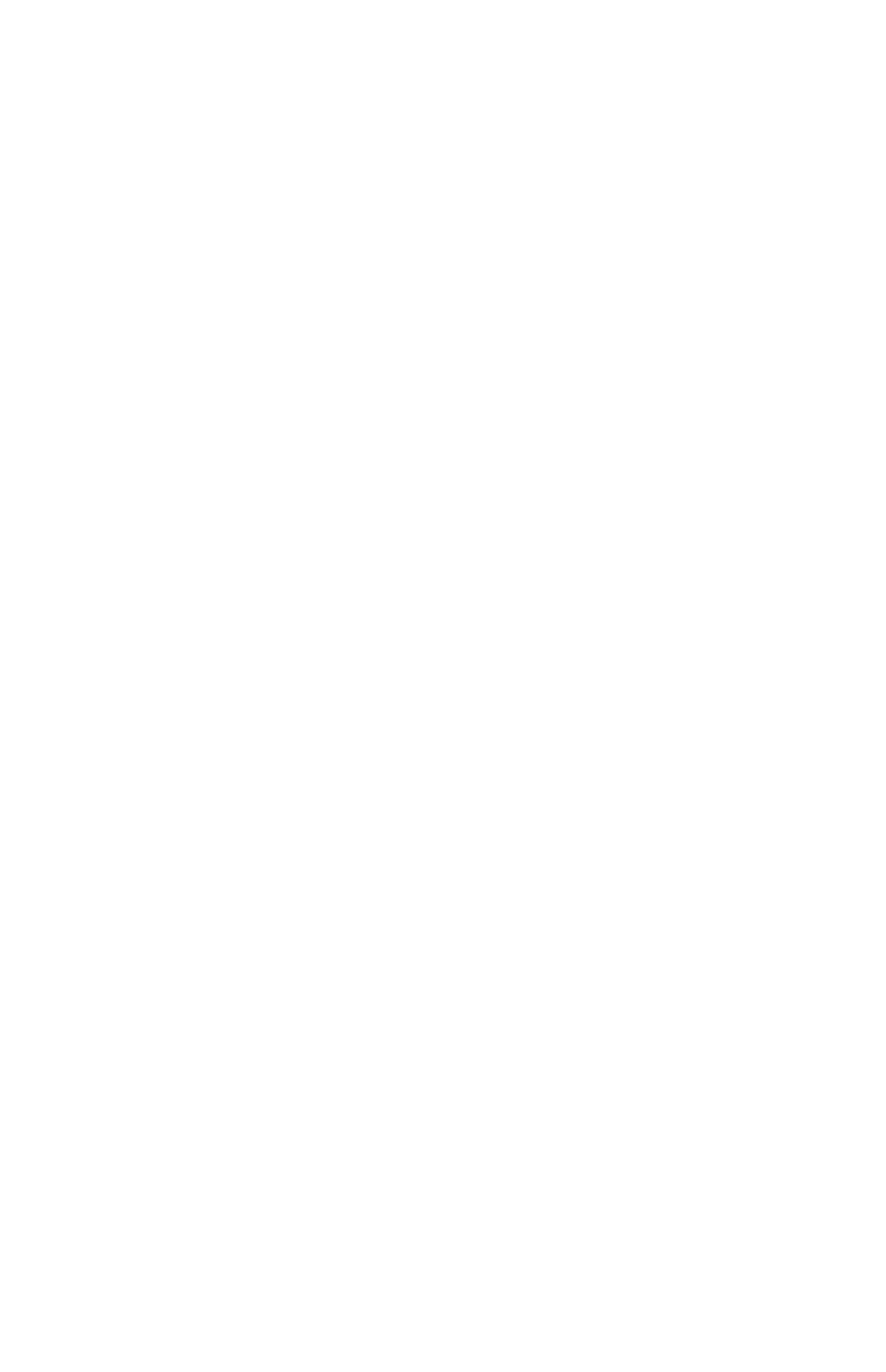What is the second heading on the page?
Ensure your answer is thorough and detailed.

The second heading on the page is 'Self-Directed' which is located below the introductory text.